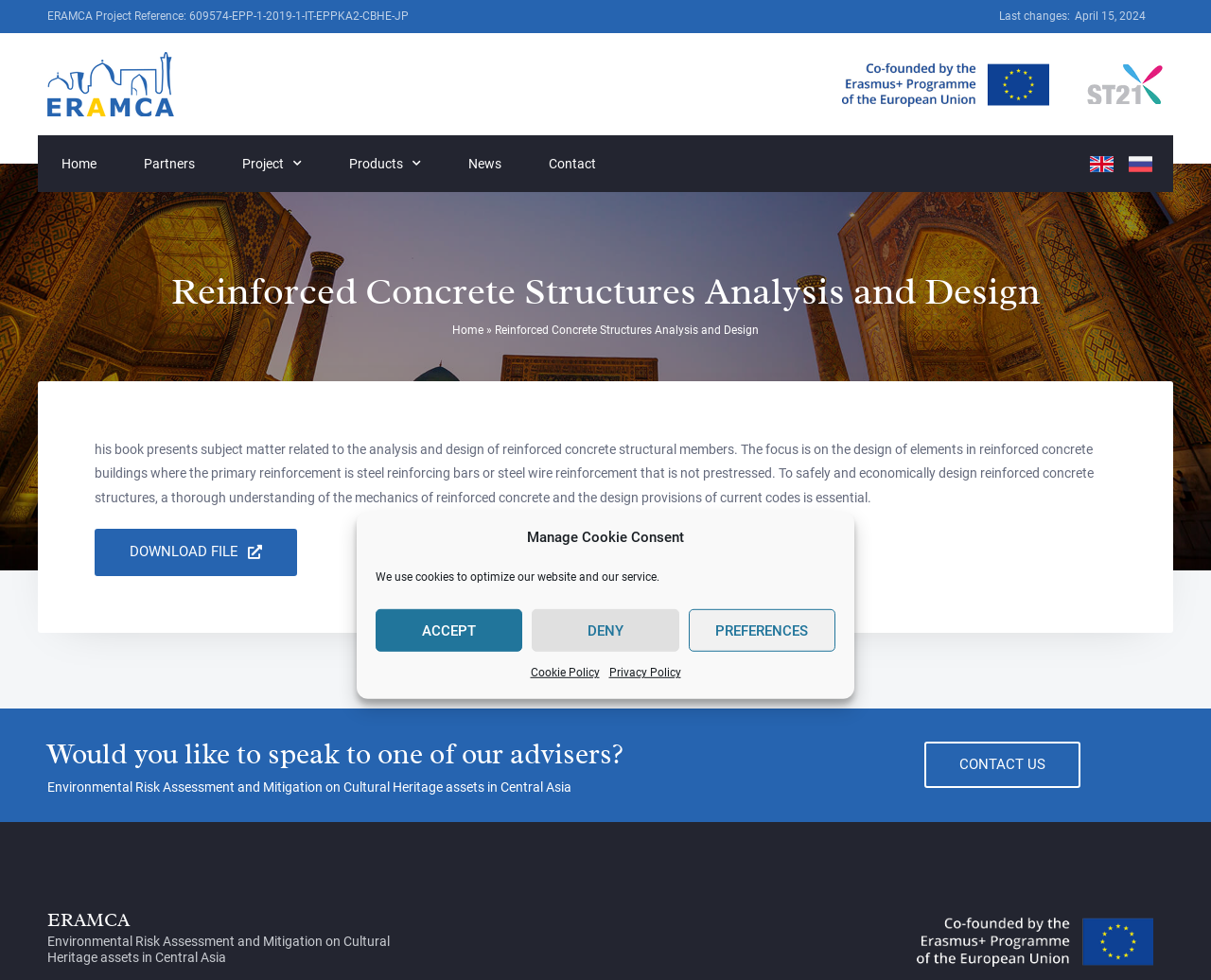Based on the element description: "Preferences", identify the bounding box coordinates for this UI element. The coordinates must be four float numbers between 0 and 1, listed as [left, top, right, bottom].

[0.568, 0.622, 0.69, 0.665]